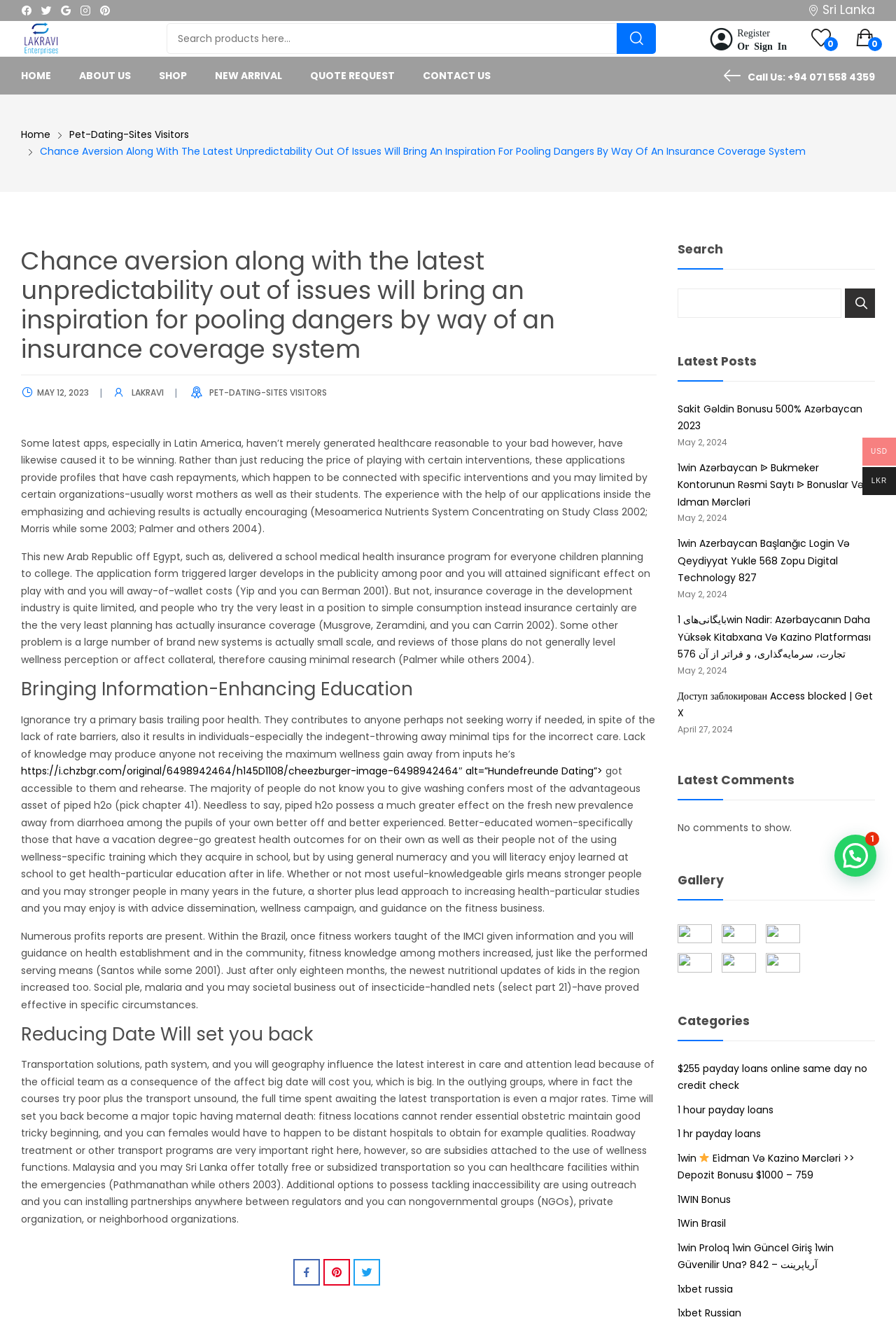Based on what you see in the screenshot, provide a thorough answer to this question: What is the phone number mentioned on the webpage?

The phone number is mentioned in the static text 'Call Us: +94 071 558 4359' which is located at the bottom of the webpage.